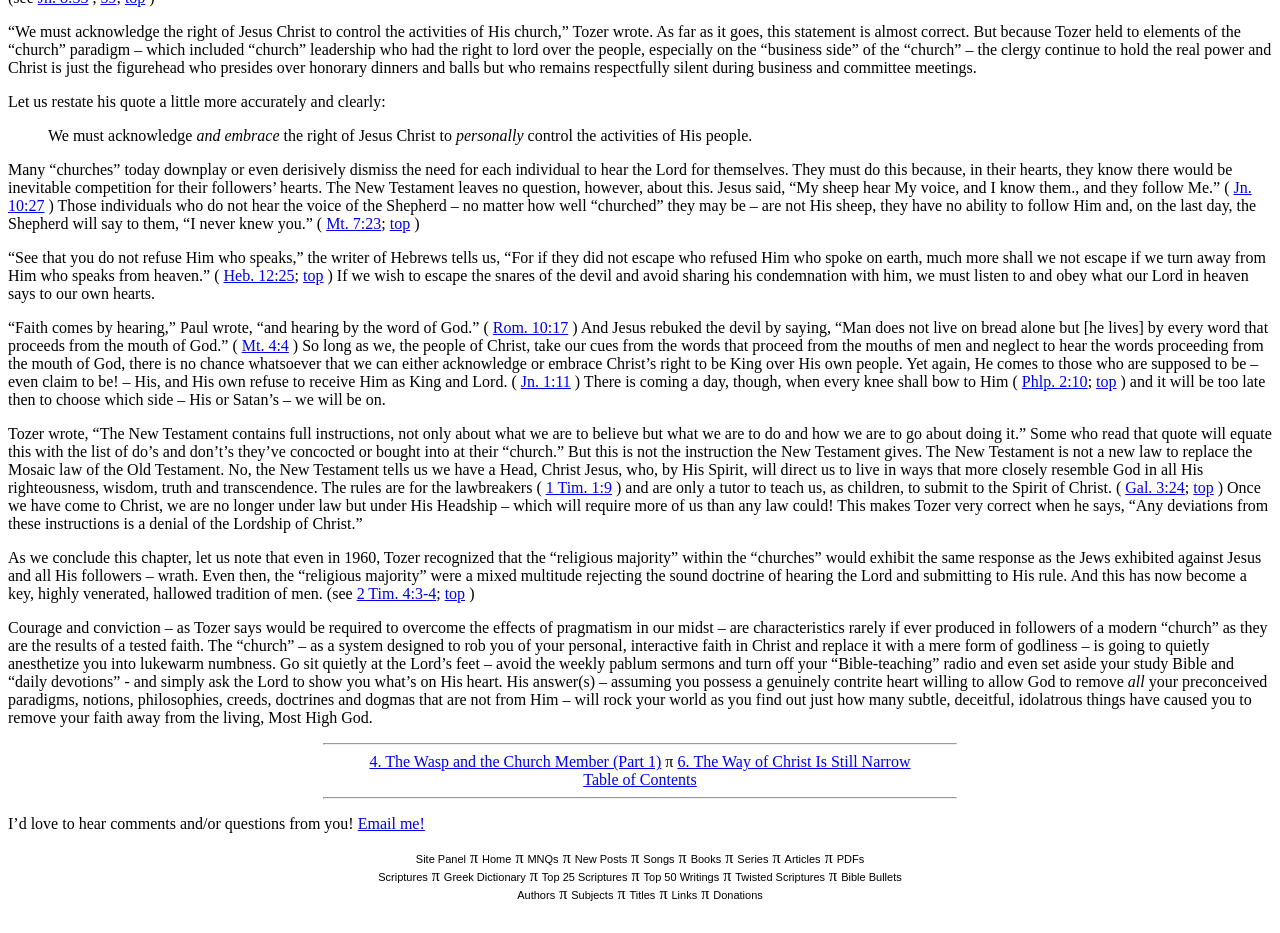What is the purpose of the link 'Jn. 10:27'?
Refer to the image and answer the question using a single word or phrase.

To reference a Bible verse